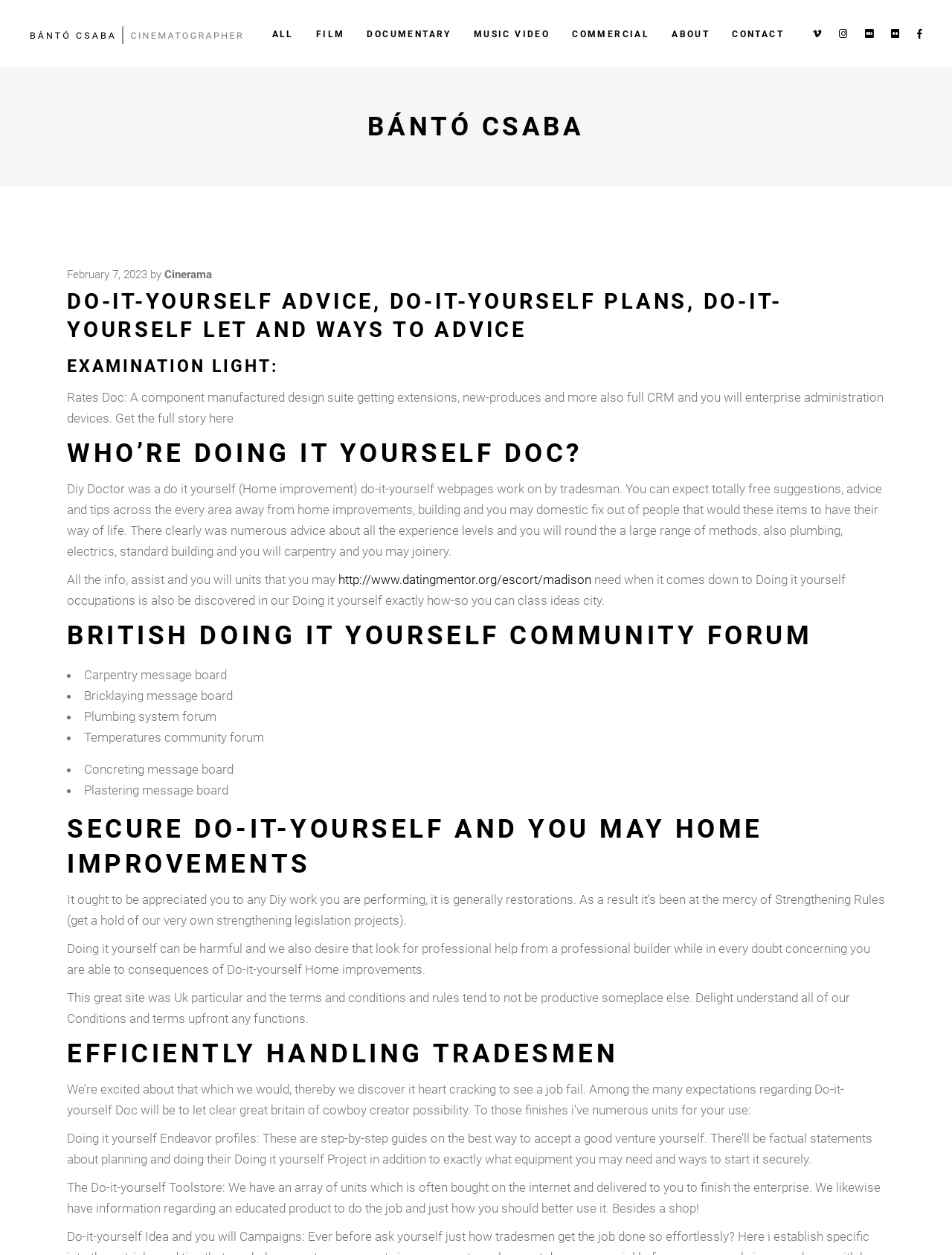Determine the bounding box coordinates in the format (top-left x, top-left y, bottom-right x, bottom-right y). Ensure all values are floating point numbers between 0 and 1. Identify the bounding box of the UI element described by: ALL

[0.274, 0.0, 0.32, 0.053]